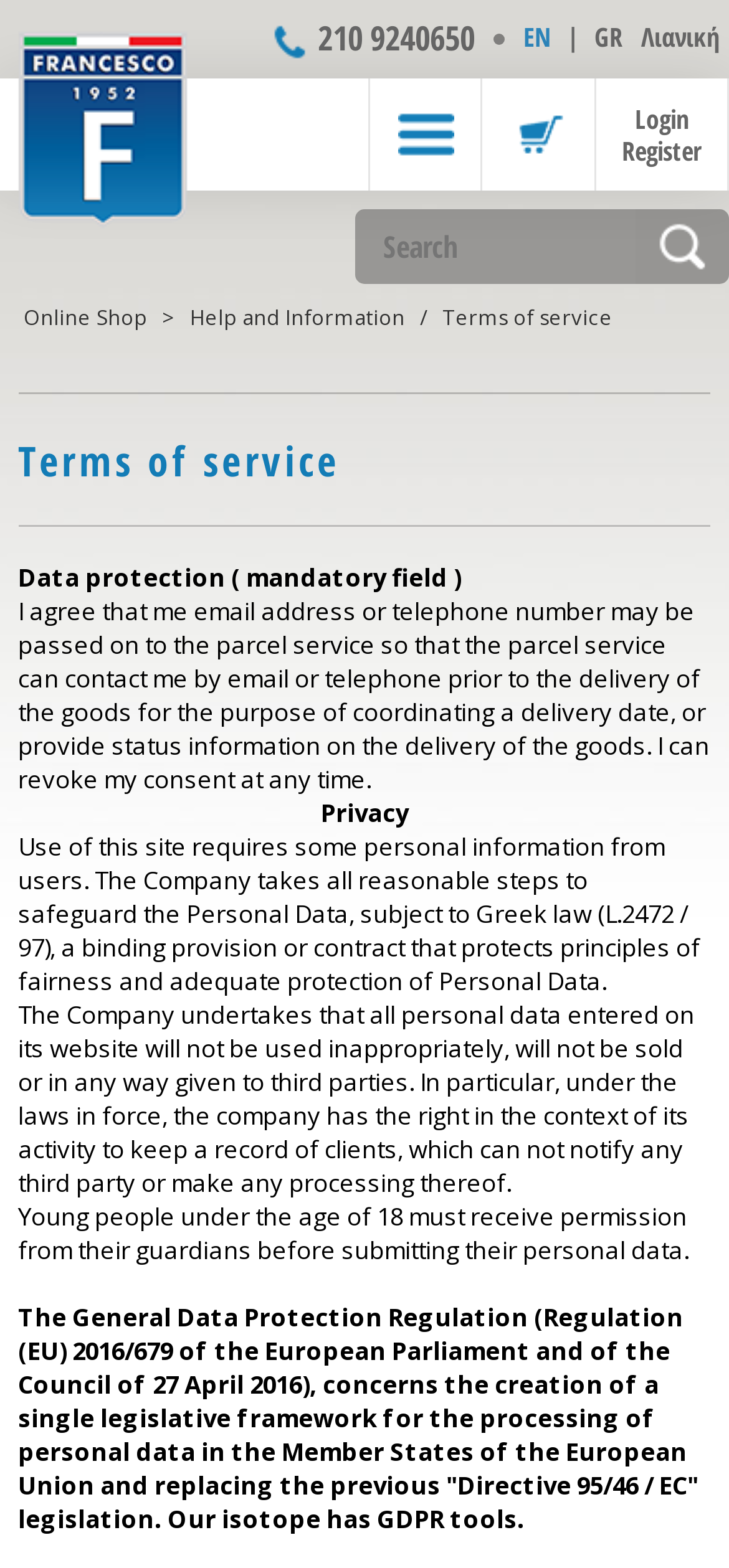Determine the bounding box coordinates of the clickable region to execute the instruction: "Click the 'Submit' button". The coordinates should be four float numbers between 0 and 1, denoted as [left, top, right, bottom].

[0.872, 0.134, 1.0, 0.181]